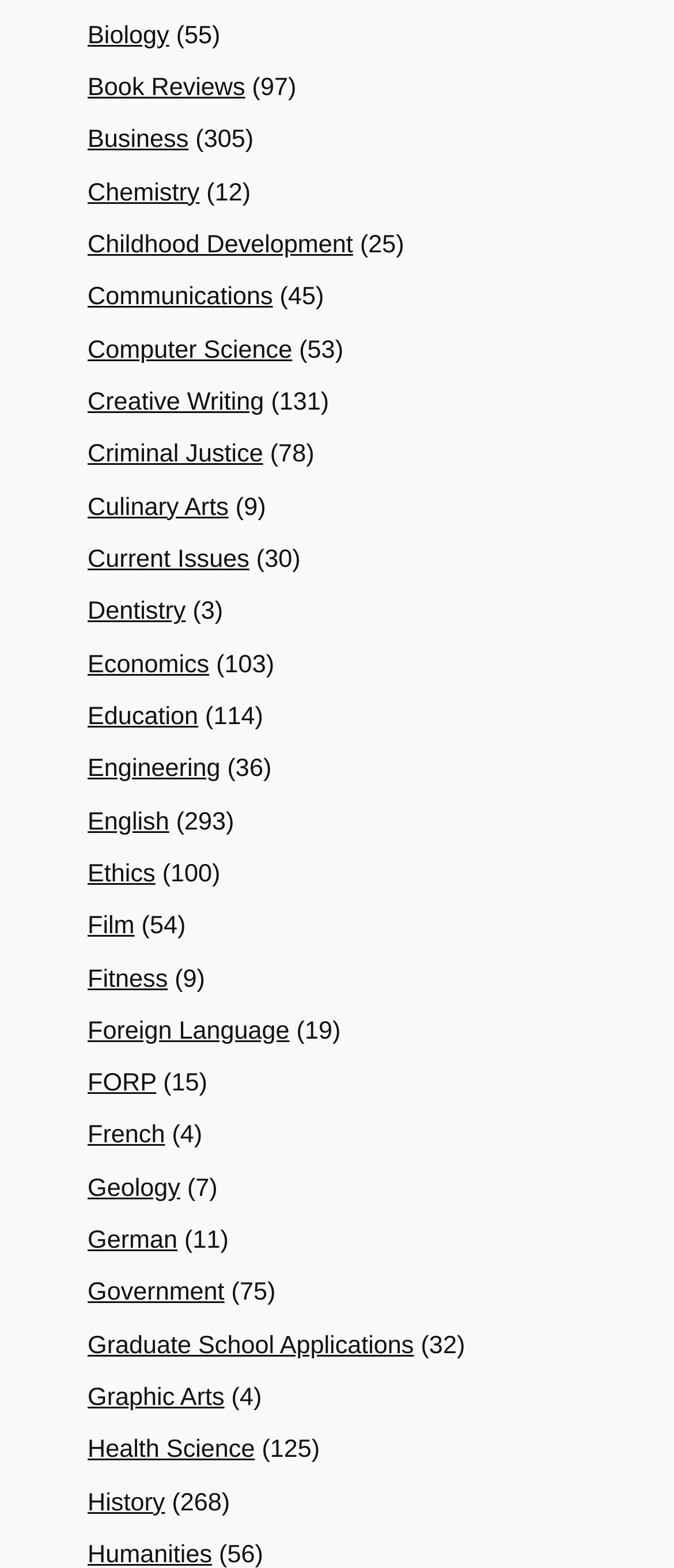How many subjects are listed?
Using the image provided, answer with just one word or phrase.

40